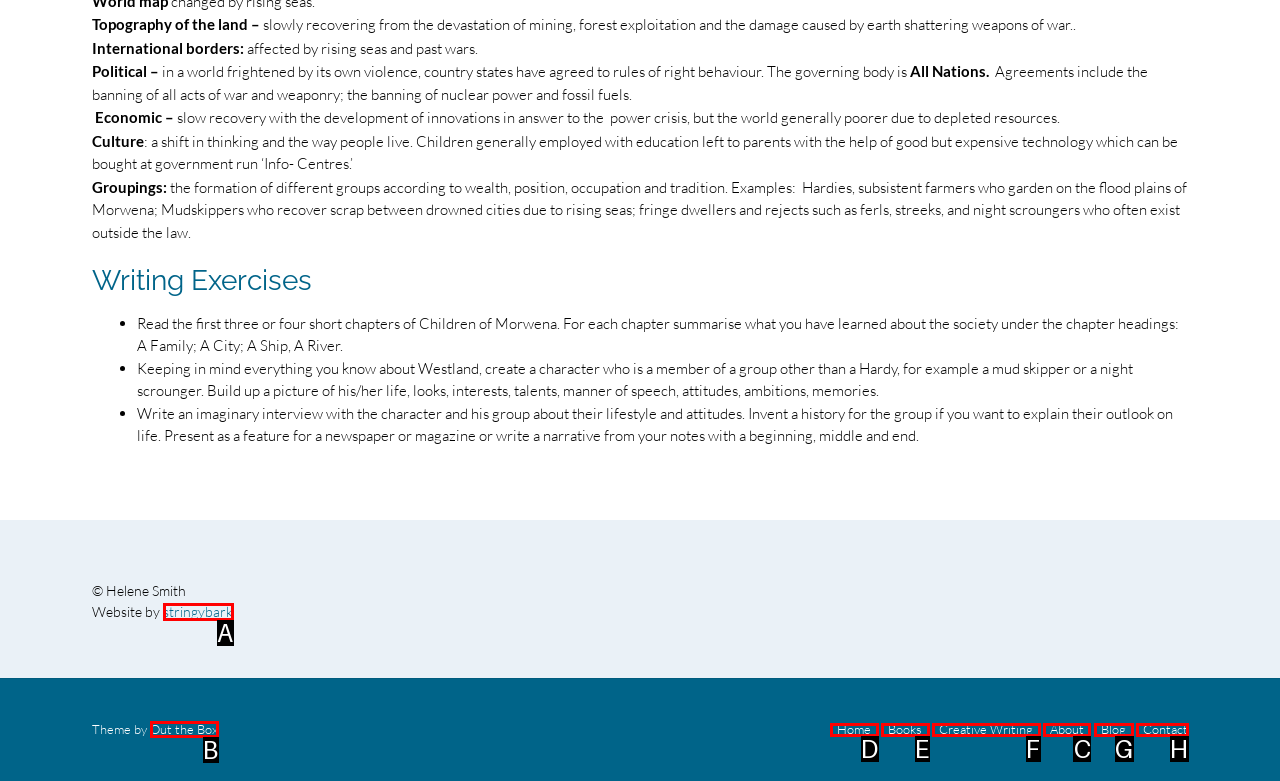Identify the letter of the option to click in order to Click on 'About'. Answer with the letter directly.

C